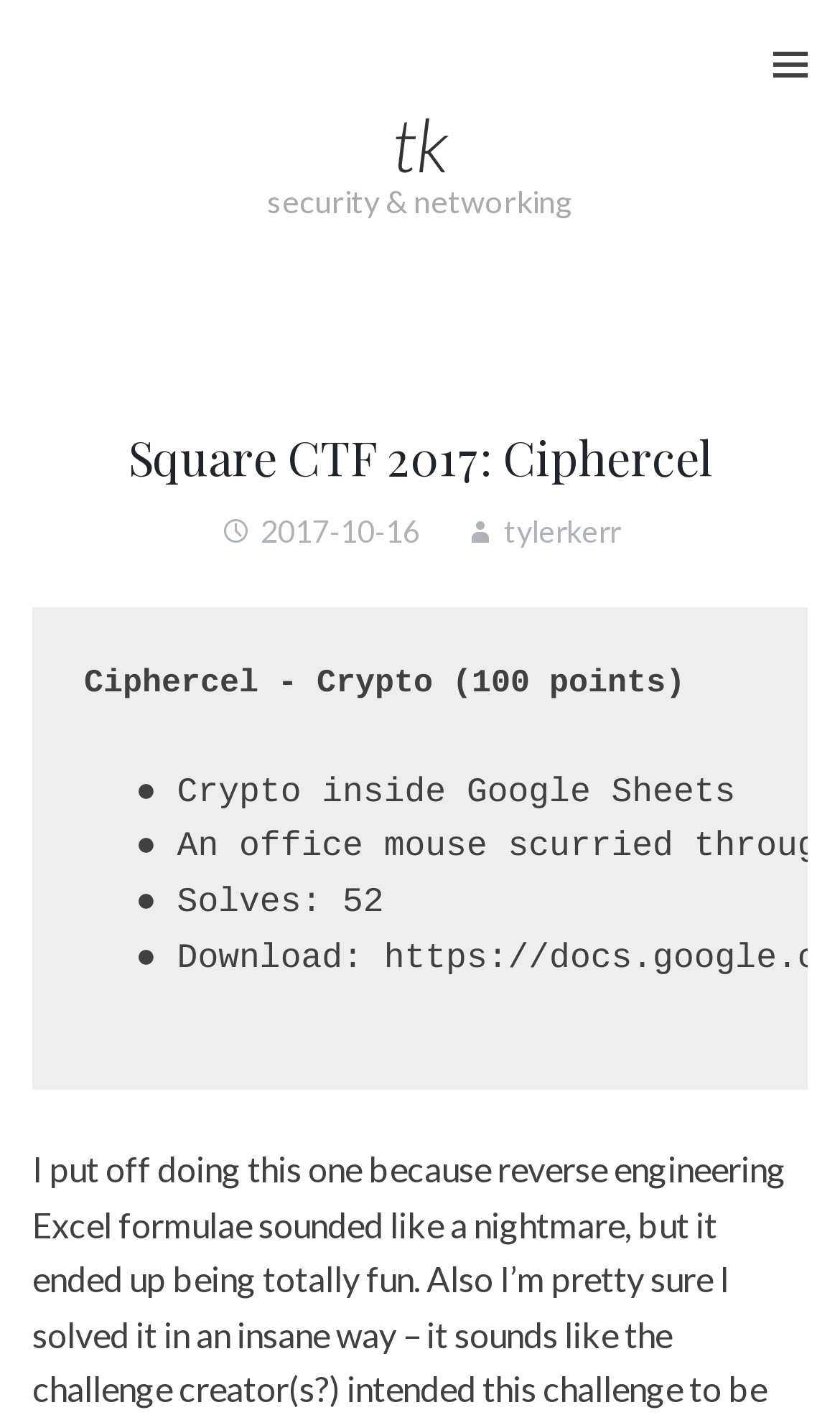Bounding box coordinates are to be given in the format (top-left x, top-left y, bottom-right x, bottom-right y). All values must be floating point numbers between 0 and 1. Provide the bounding box coordinate for the UI element described as: Square CTF 2017: Ciphercel

[0.153, 0.299, 0.847, 0.345]